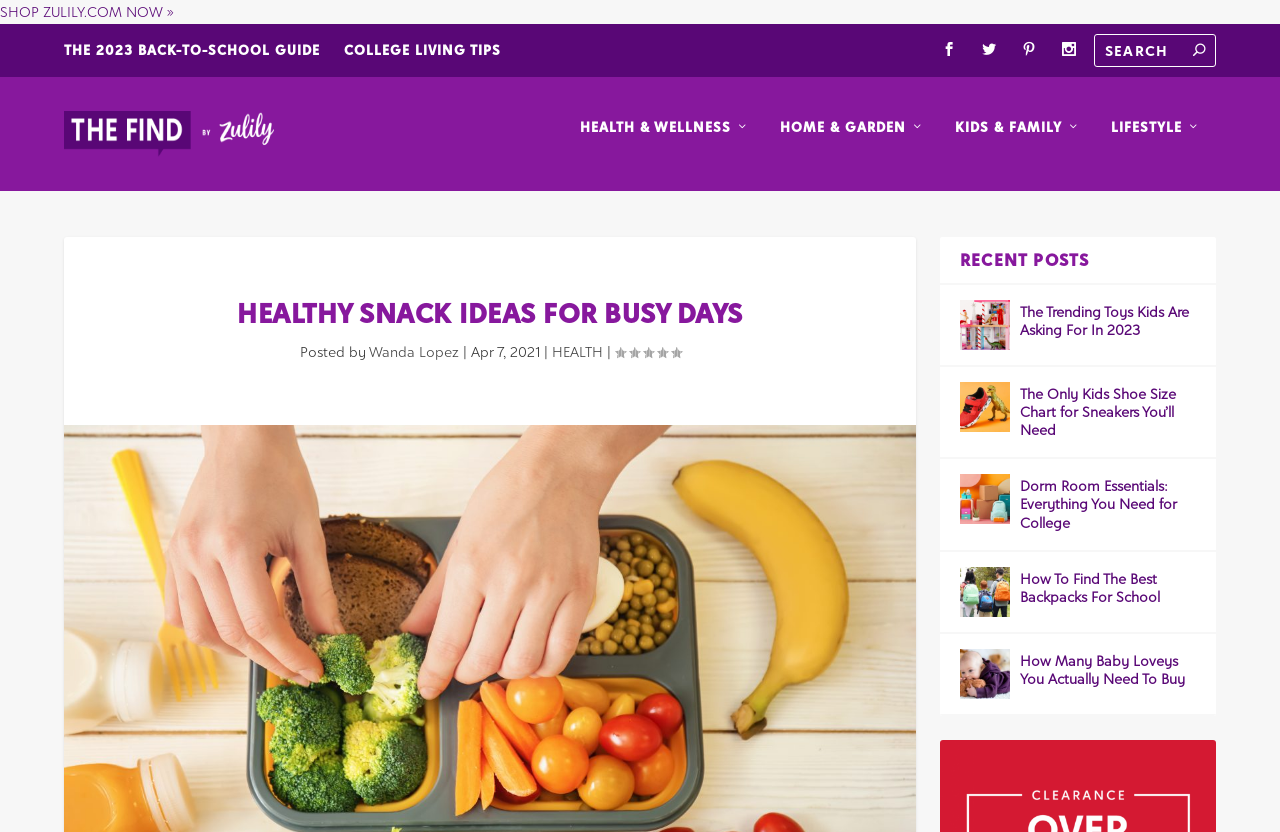Use one word or a short phrase to answer the question provided: 
How many recent posts are listed on the webpage?

4